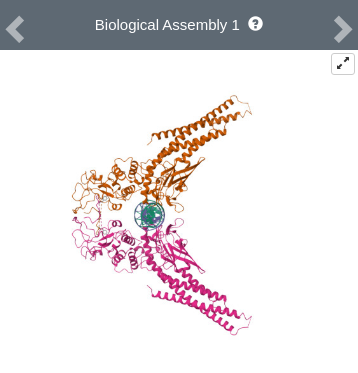What is the primary function of STAT3B?
Using the information from the image, provide a comprehensive answer to the question.

The caption highlights the role of STAT3B in DNA binding and transcription regulation, indicating that its primary function is to regulate gene expression by interacting with DNA and controlling the transcription process.